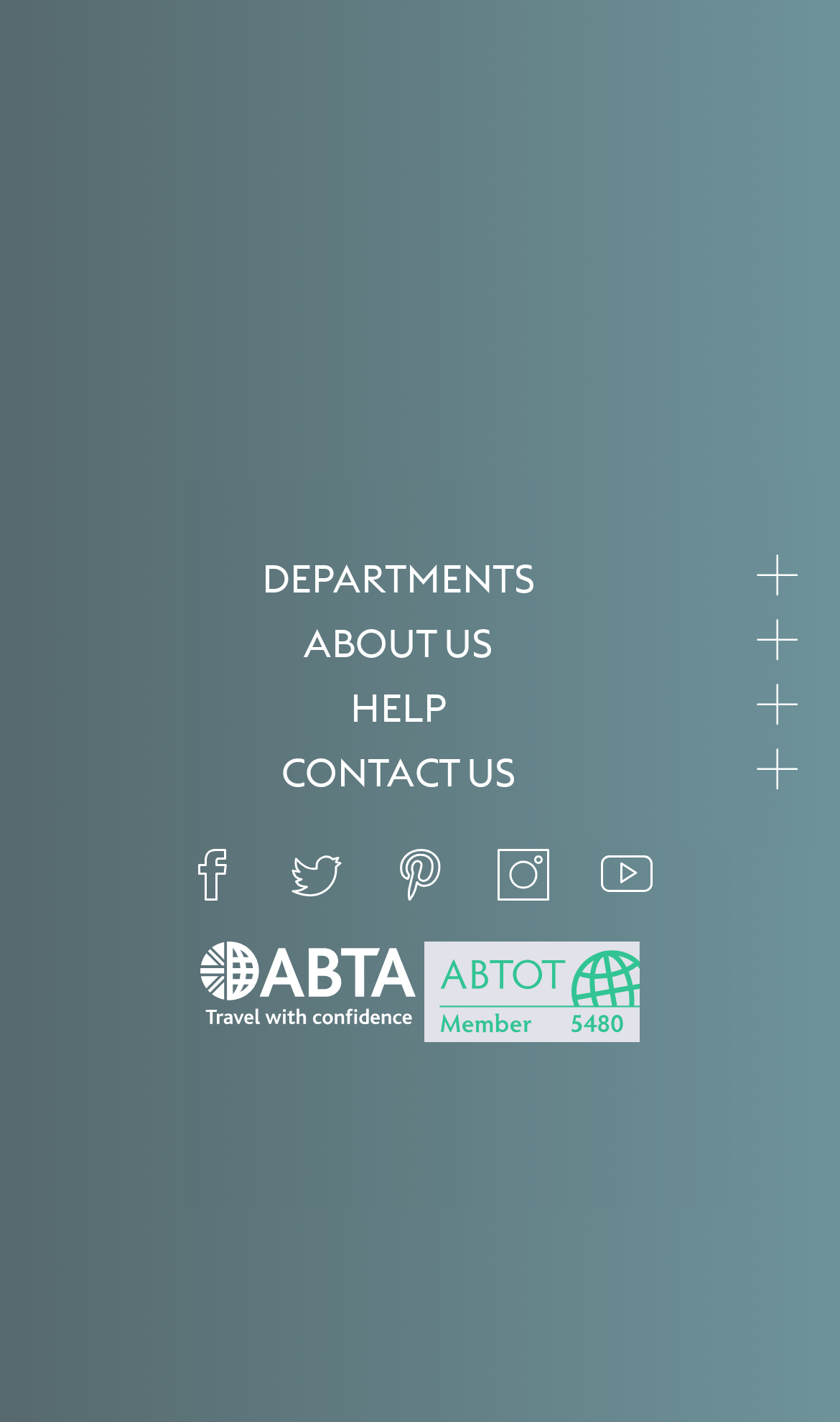Please indicate the bounding box coordinates for the clickable area to complete the following task: "go to the about us section". The coordinates should be specified as four float numbers between 0 and 1, i.e., [left, top, right, bottom].

[0.362, 0.435, 0.587, 0.47]